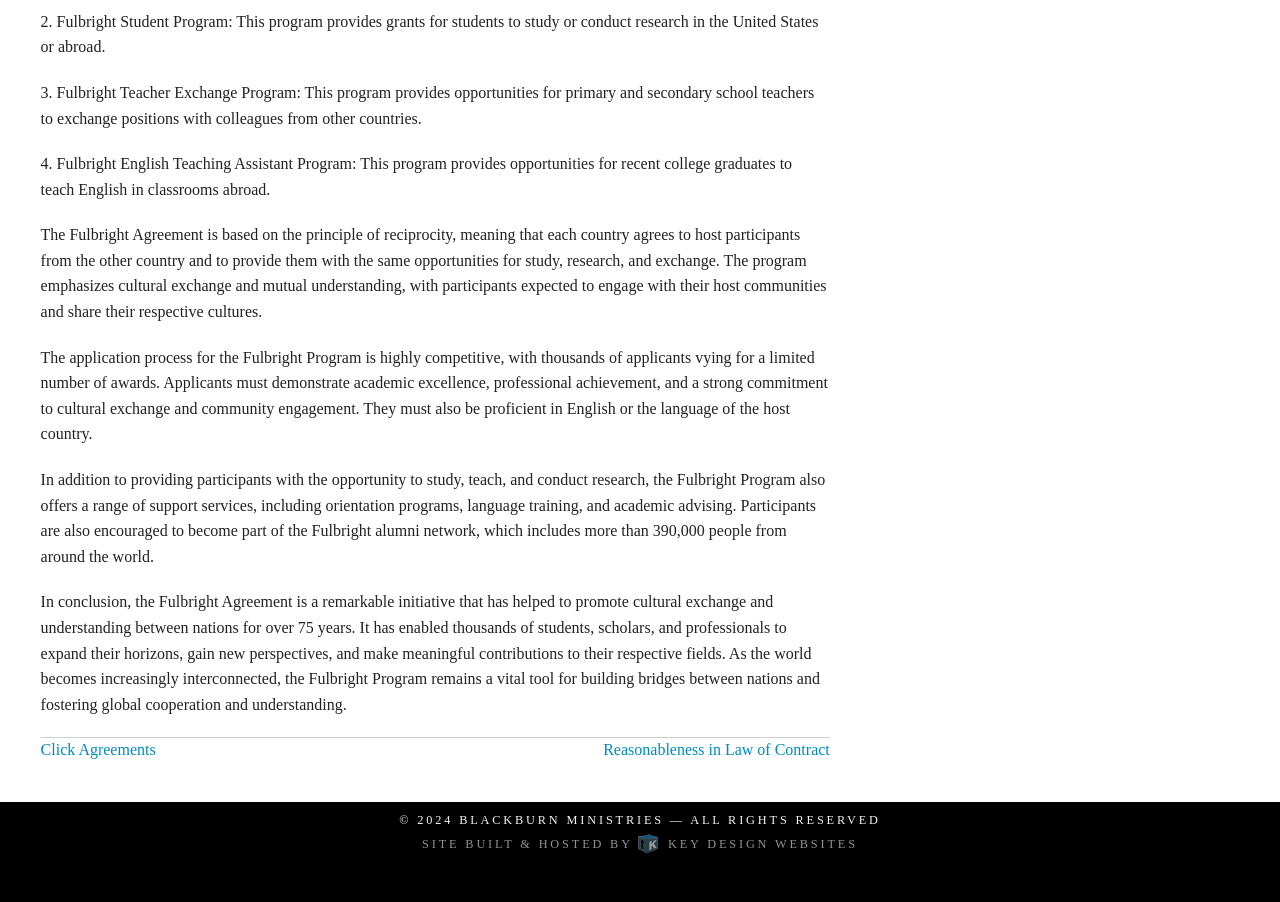Please find the bounding box for the following UI element description. Provide the coordinates in (top-left x, top-left y, bottom-right x, bottom-right y) format, with values between 0 and 1: Reasonableness in Law of Contract

[0.471, 0.822, 0.648, 0.841]